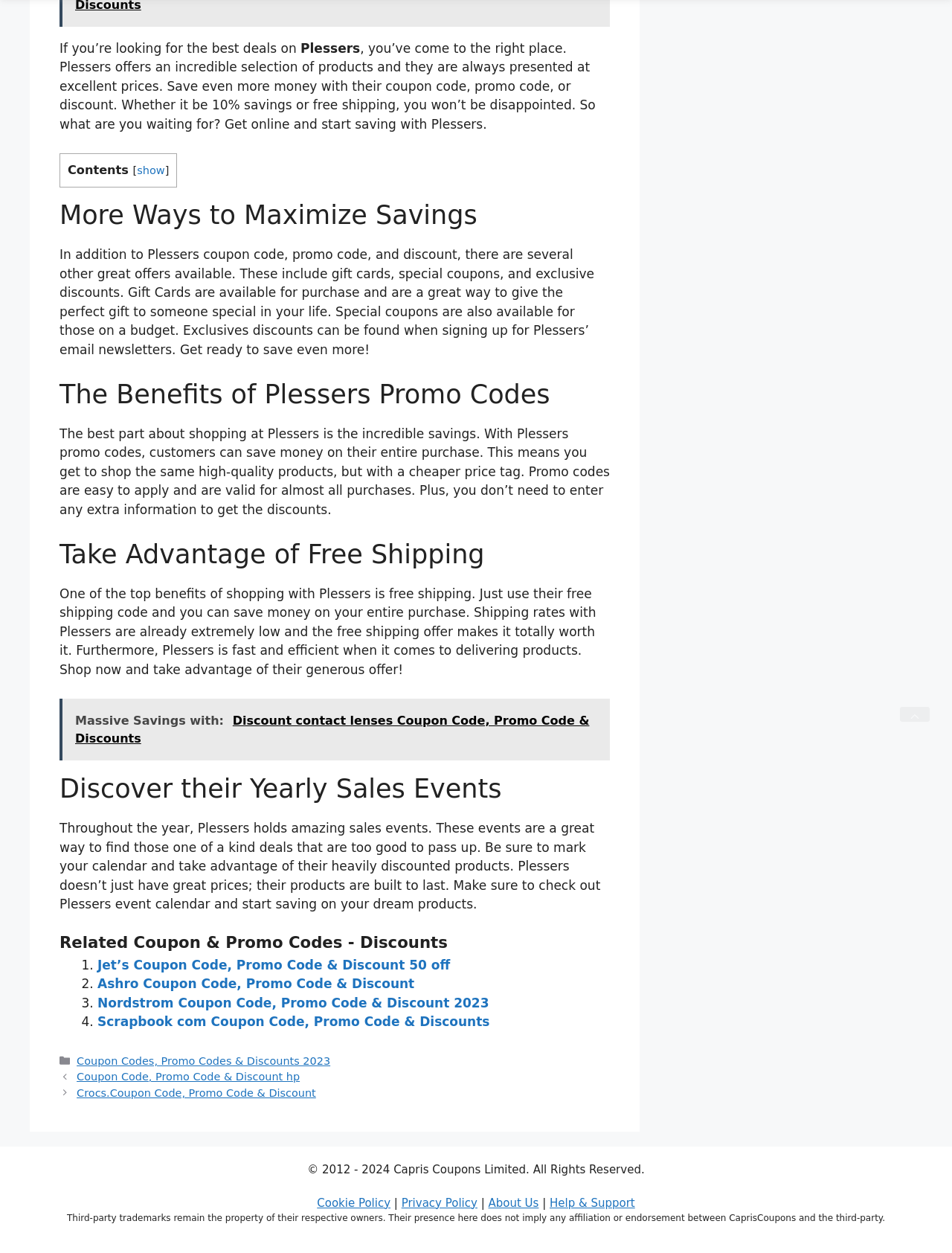Can you specify the bounding box coordinates of the area that needs to be clicked to fulfill the following instruction: "Search"?

None